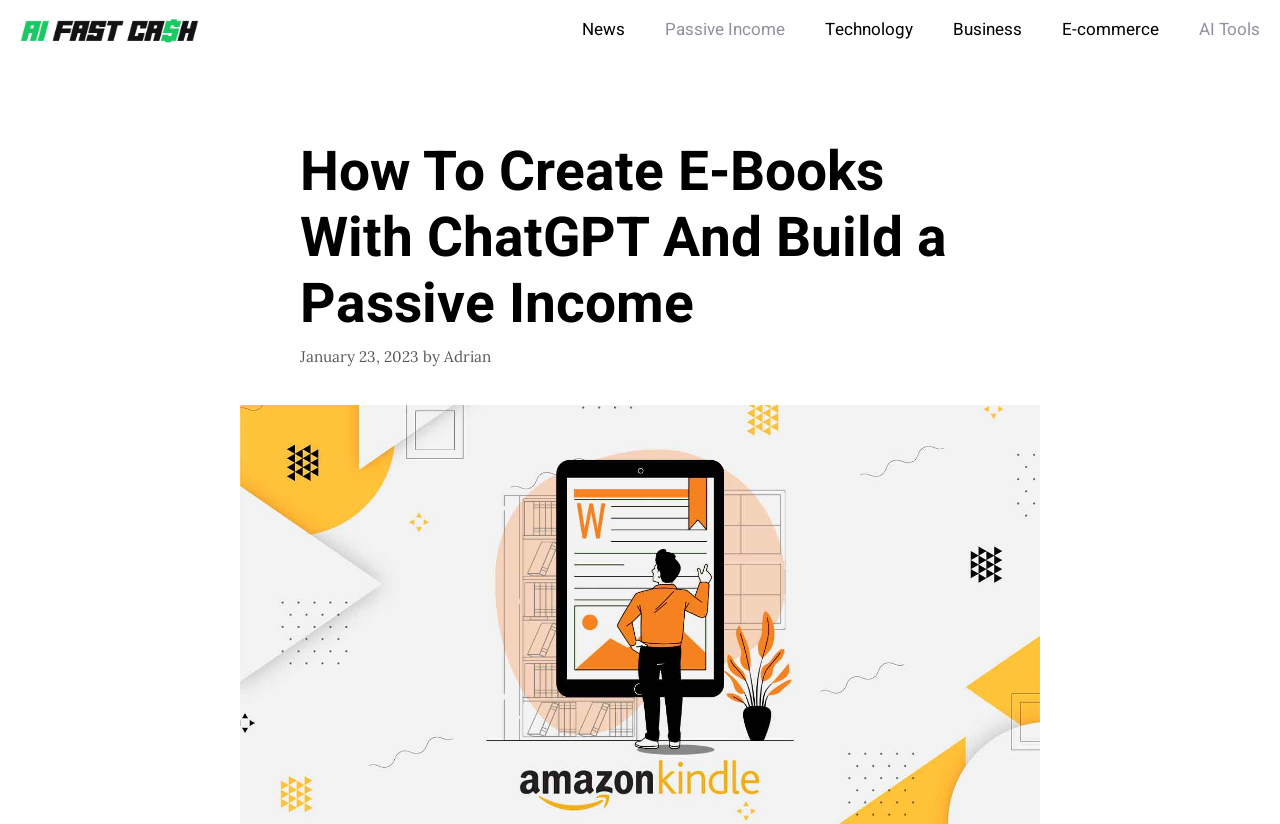Specify the bounding box coordinates for the region that must be clicked to perform the given instruction: "go to AIFastCash homepage".

[0.008, 0.0, 0.163, 0.073]